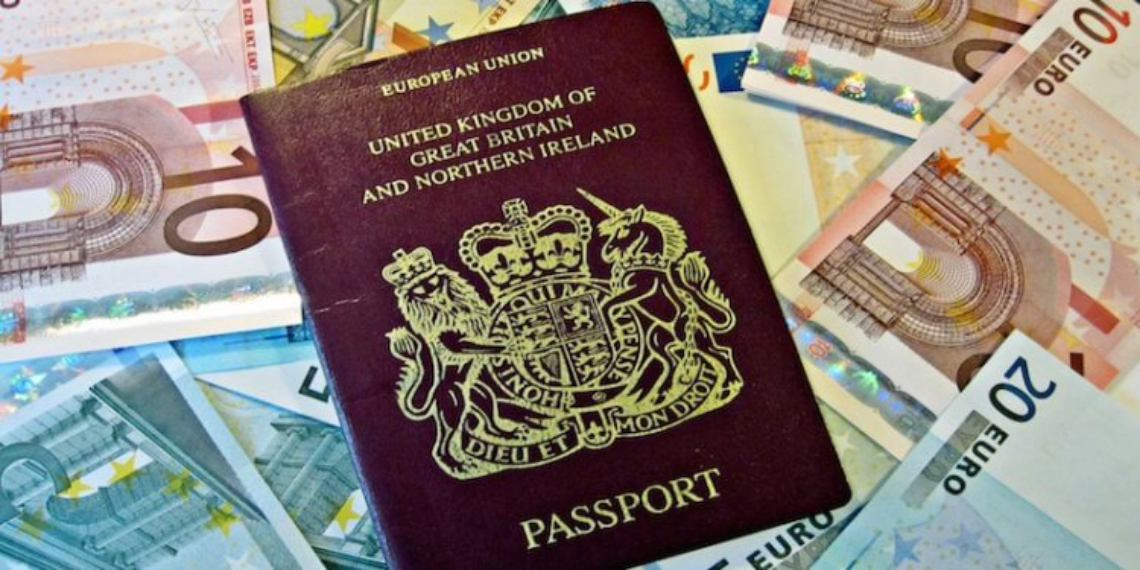What is the inscription on the passport?
Based on the image, answer the question in a detailed manner.

The passport in the image has an inscription that reads 'UNITED KINGDOM OF GREAT BRITAIN AND NORTHERN IRELAND', which is the official name of the country.